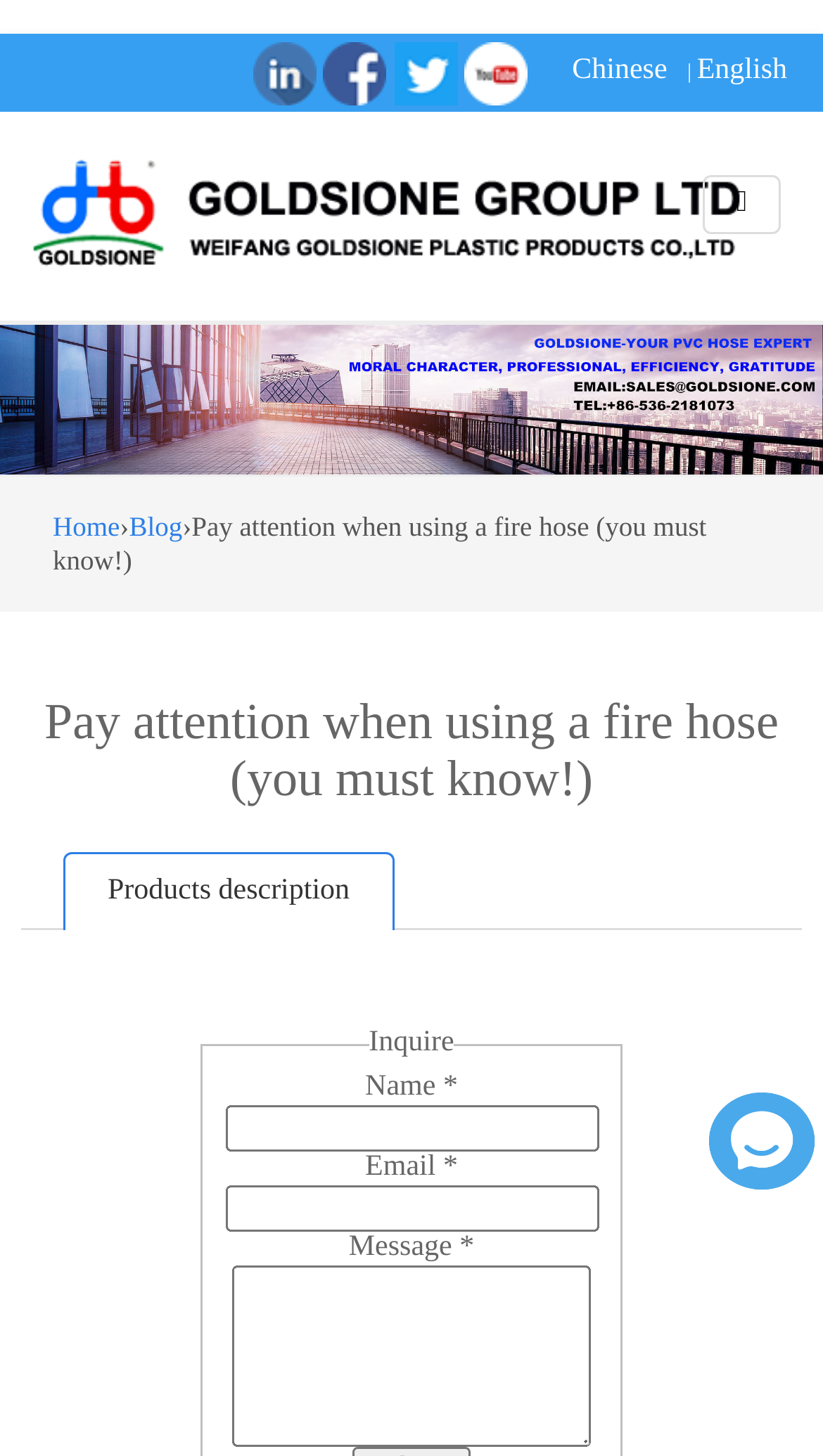Please find the bounding box coordinates of the clickable region needed to complete the following instruction: "Click the Linkedin link". The bounding box coordinates must consist of four float numbers between 0 and 1, i.e., [left, top, right, bottom].

[0.307, 0.038, 0.393, 0.059]